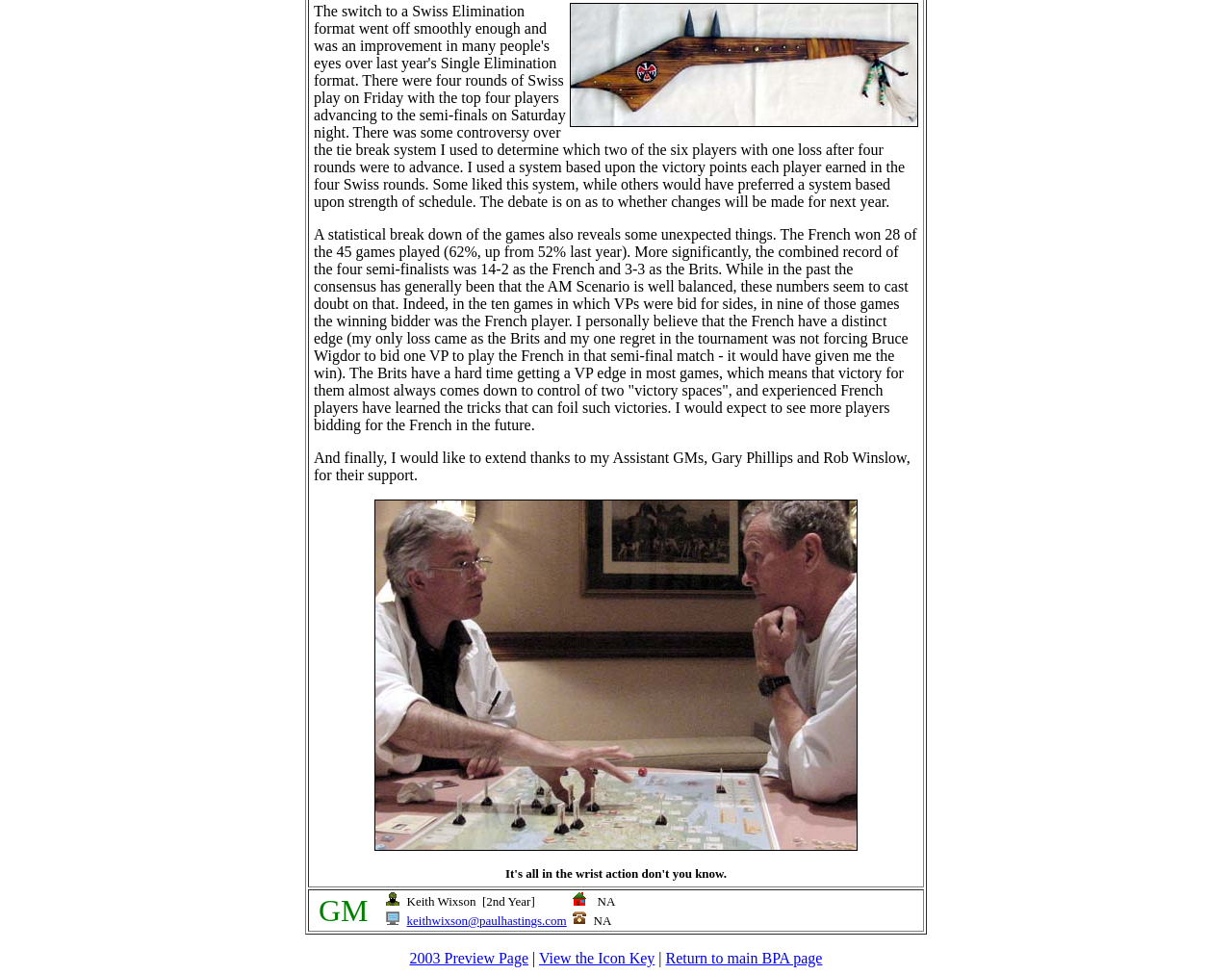What is the position of the person in the gridcell?
Answer with a single word or short phrase according to what you see in the image.

GM